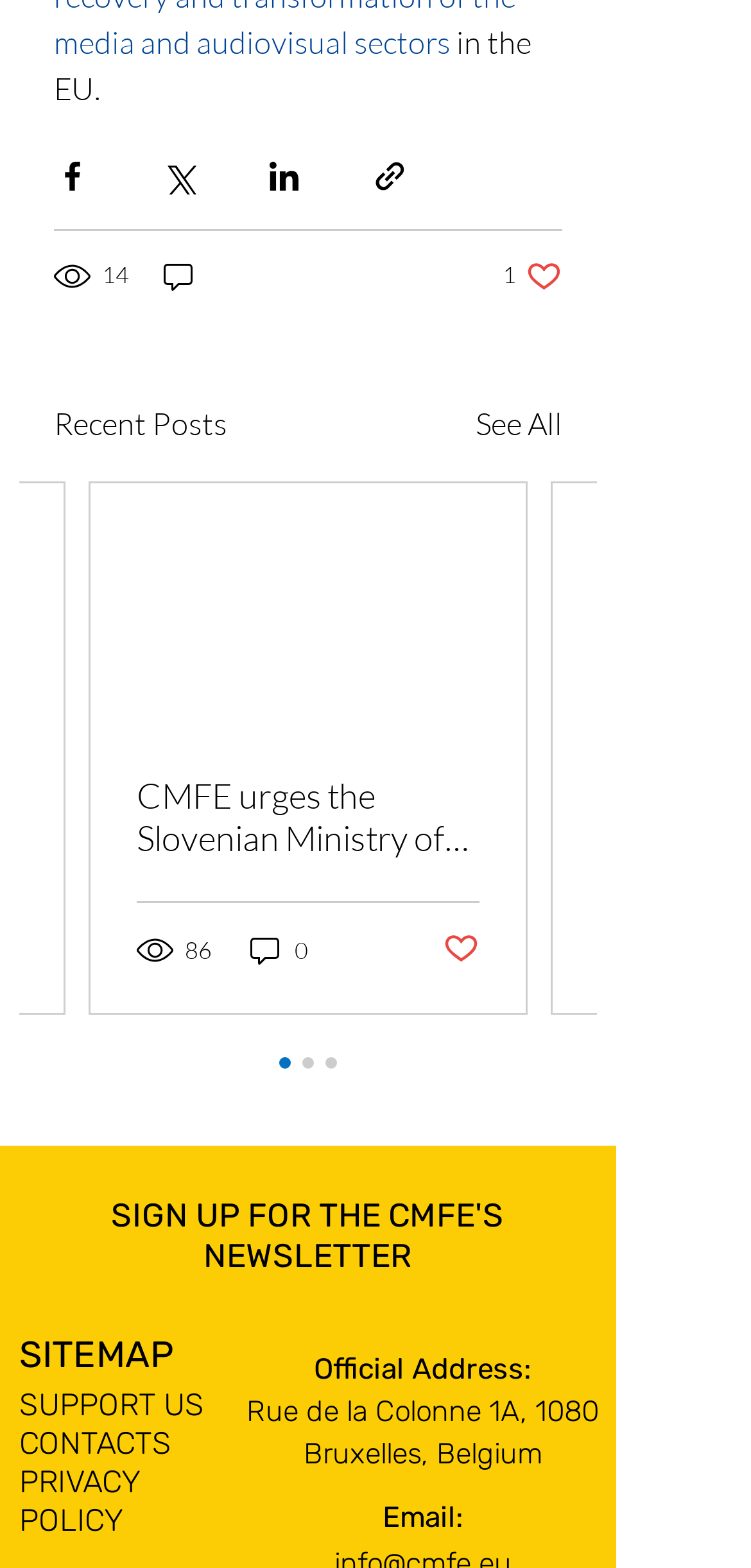Specify the bounding box coordinates of the area to click in order to execute this command: 'Read the article'. The coordinates should consist of four float numbers ranging from 0 to 1, and should be formatted as [left, top, right, bottom].

[0.121, 0.308, 0.7, 0.646]